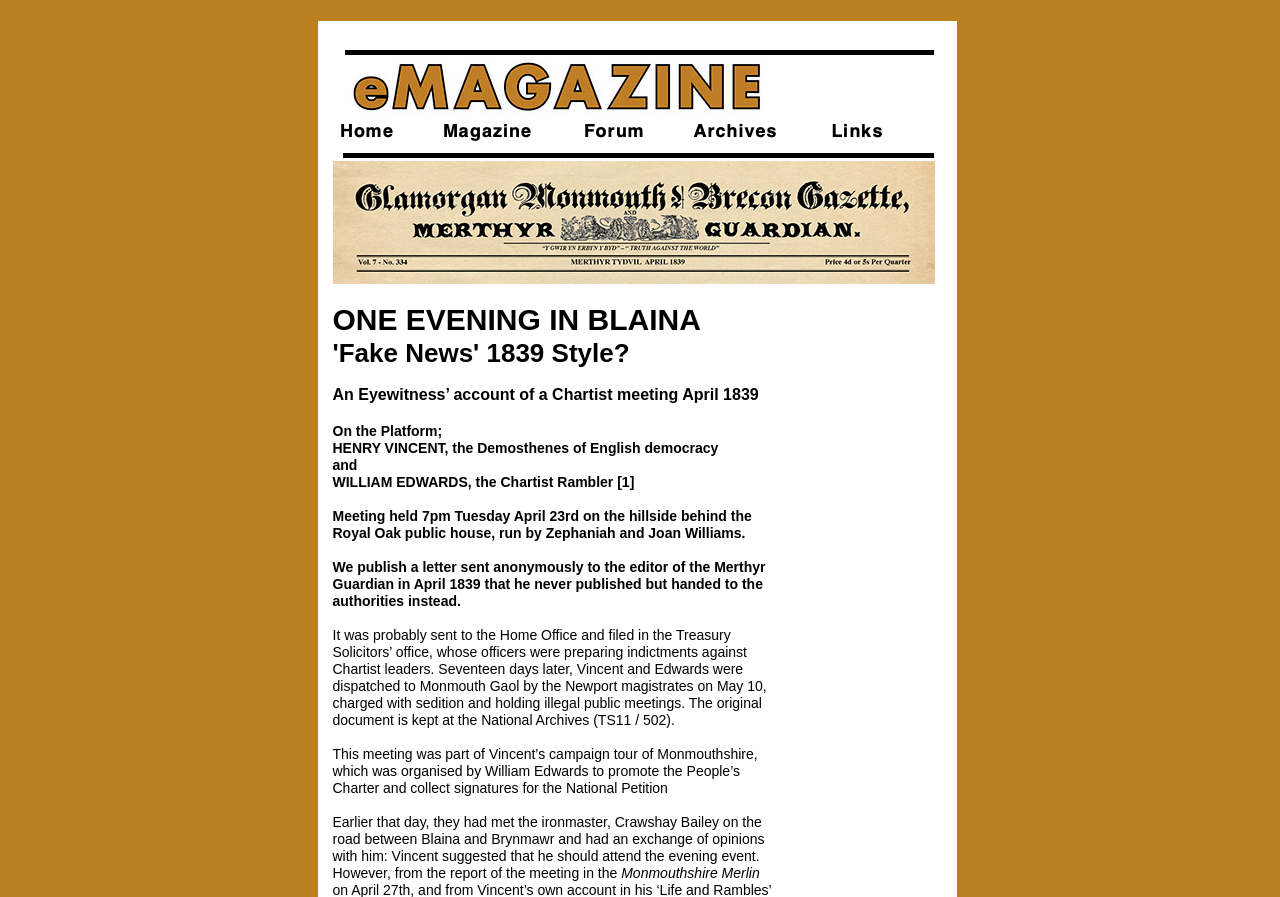What is the name of the ironmaster mentioned?
Give a single word or phrase as your answer by examining the image.

Crawshay Bailey